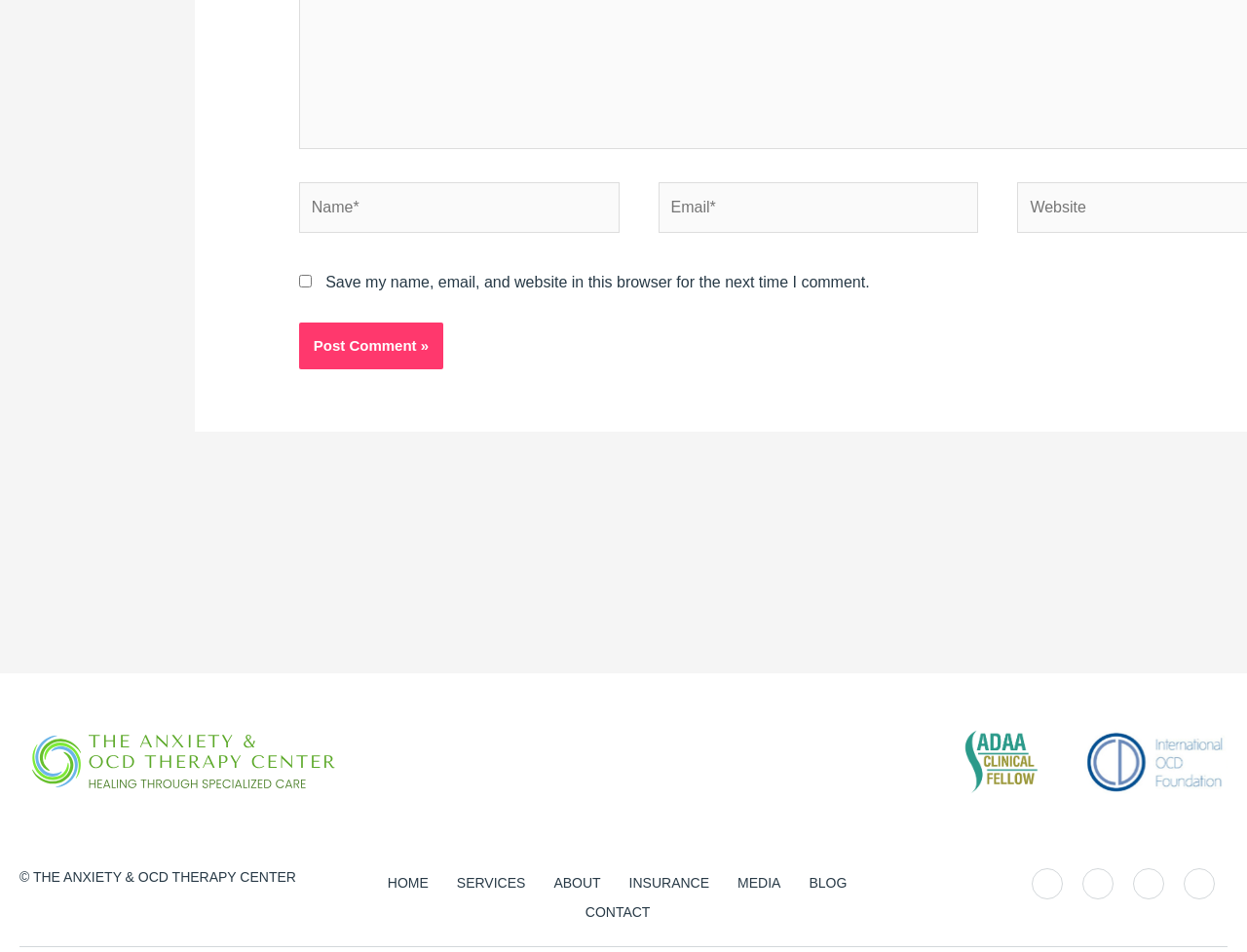How many input fields are there? Refer to the image and provide a one-word or short phrase answer.

3